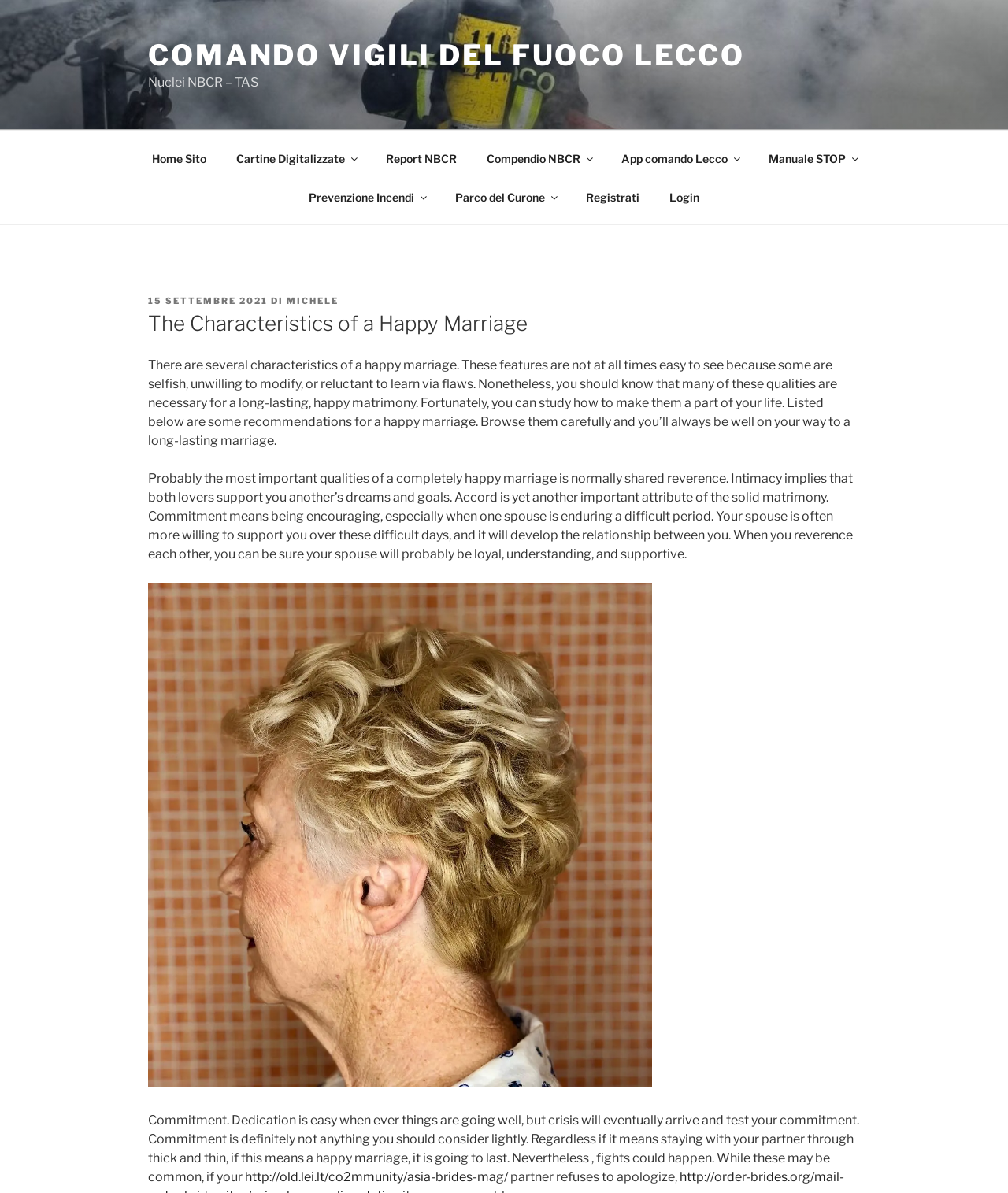Point out the bounding box coordinates of the section to click in order to follow this instruction: "Click on the Report NBCR link".

[0.369, 0.117, 0.466, 0.149]